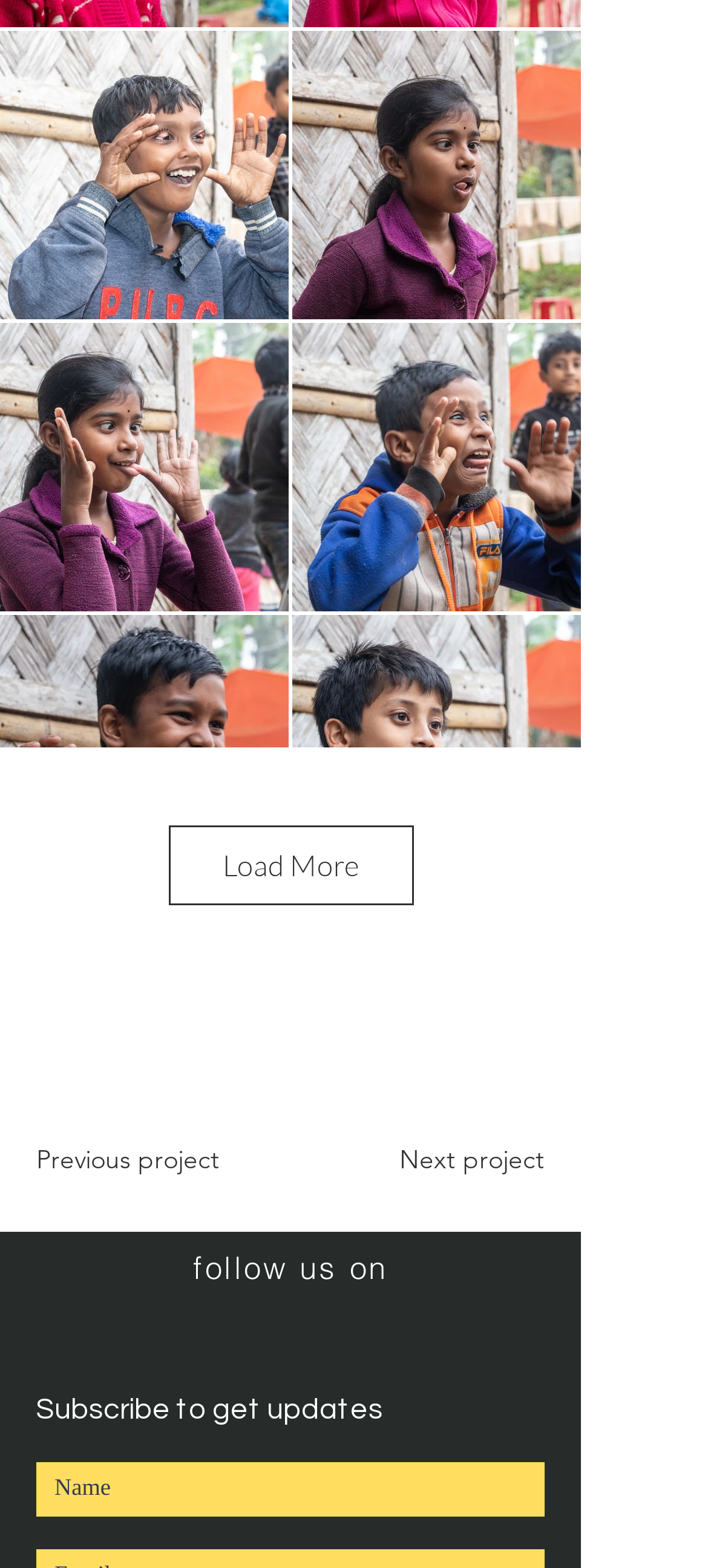How many social media platforms are listed?
Provide a detailed answer to the question, using the image to inform your response.

I counted the number of social media platforms listed in the 'Social Bar' section. There are three links to YouTube, Facebook, and Instagram.